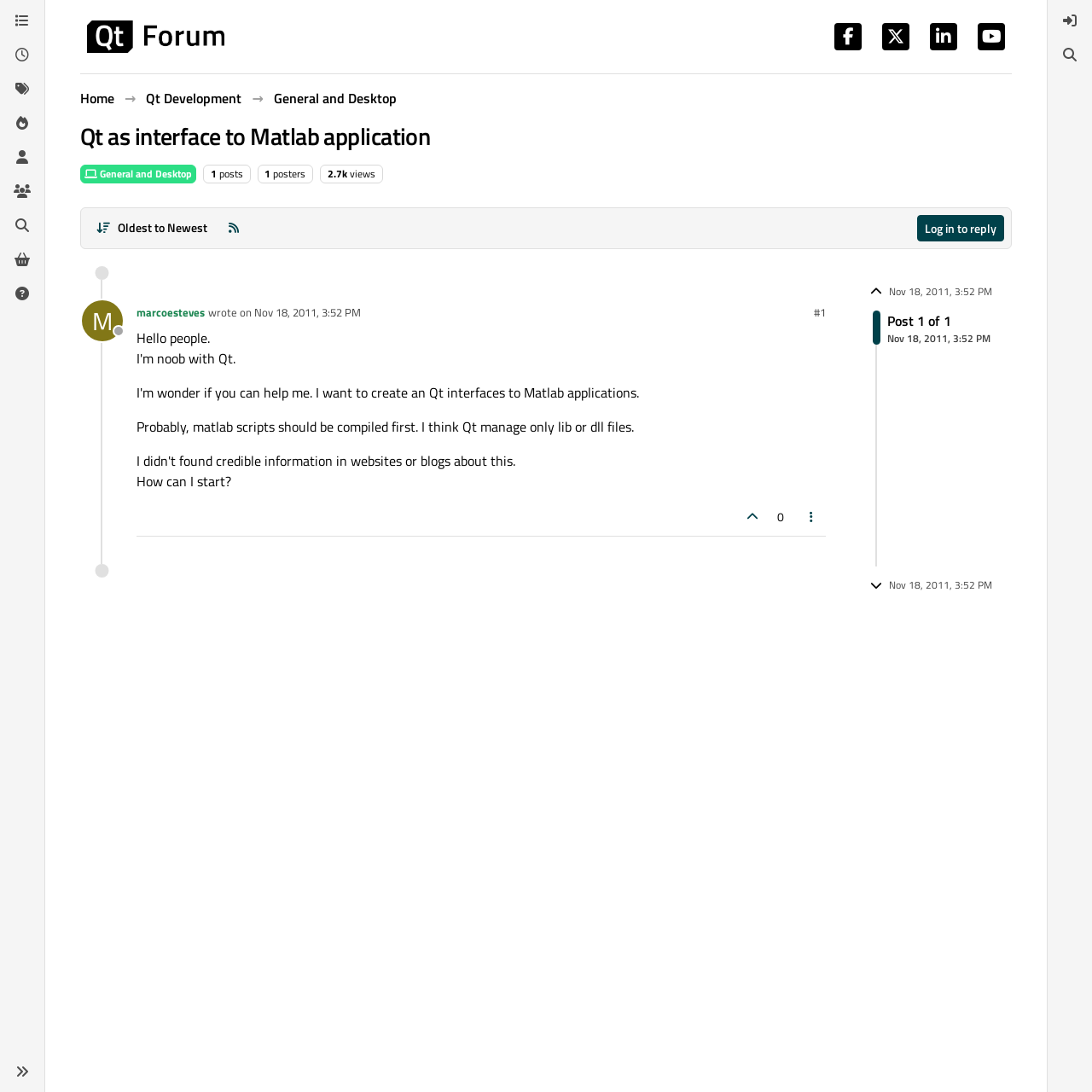Create an elaborate caption that covers all aspects of the webpage.

This webpage is a forum discussion page on Qt, a software development framework. At the top, there are several links to different categories, including "Categories", "Recent", "Tags", "Popular", "Users", "Groups", and "Search". On the right side of these links, there is a "Sidebar Toggle" button.

Below these links, there is a main content area that takes up most of the page. At the top of this area, there is a brand logo image on the left, and several social media links on the right. Below the logo, there are links to different sections of the forum, including "Home", "Qt Development", and "General and Desktop".

The main topic of the page is a discussion titled "Qt as interface to Matlab application". Below the title, there are some statistics about the discussion, including the number of posts, posters, and views. There is also a button to sort the posts by oldest to newest.

The main content of the page is a single post by a user named "marcoesteves", who is asking for help with creating a Qt interface to a Matlab application. The post includes several paragraphs of text, and there are links to reply to the post and to view the user's profile.

On the right side of the post, there are several buttons and links, including a link to the RSS feed of the discussion, a button to edit the post, and a link to the user's profile. At the bottom of the page, there is a menu with options to login or search the forum.